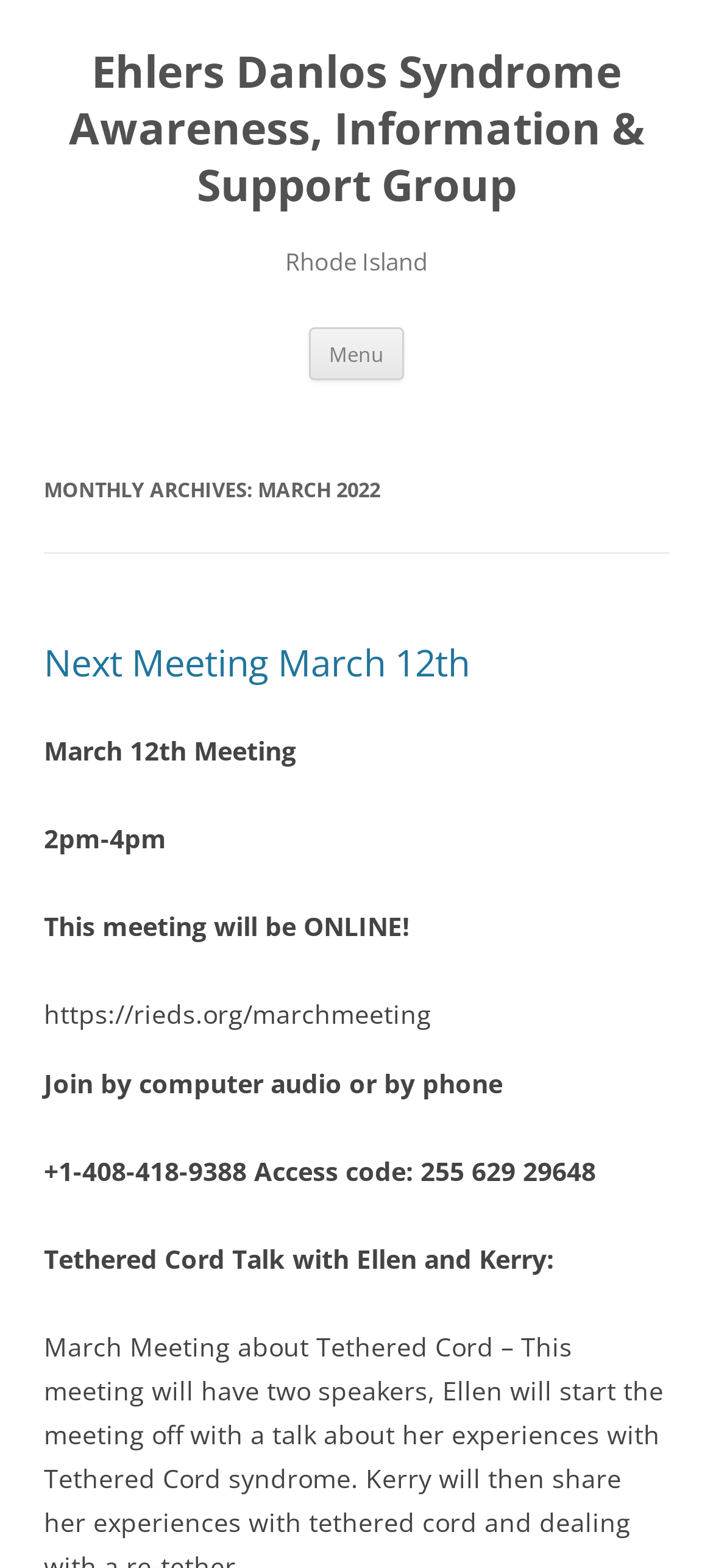Give a detailed account of the webpage, highlighting key information.

The webpage is dedicated to Ehlers Danlos Syndrome Awareness, Information, and Support Group, specifically for the month of March 2022. At the top, there is a heading with the organization's name, which is also a link. Below it, there is a smaller heading indicating the location, "Rhode Island". 

To the right of the location heading, there is a "Menu" button. Next to the button, there is a "Skip to content" link. 

The main content of the webpage is divided into sections. The first section has a heading "MONTHLY ARCHIVES: MARCH 2022". Below it, there is a subheading "Next Meeting March 12th", which is also a link. The meeting details are provided, including the time "2pm-4pm" and a note that the meeting will be held online. 

There is an image or a figure below the meeting details, with a URL provided in text format. The webpage also provides instructions on how to join the meeting, including computer audio and phone options, along with an access code. 

Finally, there is a section titled "Tethered Cord Talk with Ellen and Kerry:", which appears to be a discussion or presentation related to Ehlers Danlos Syndrome.